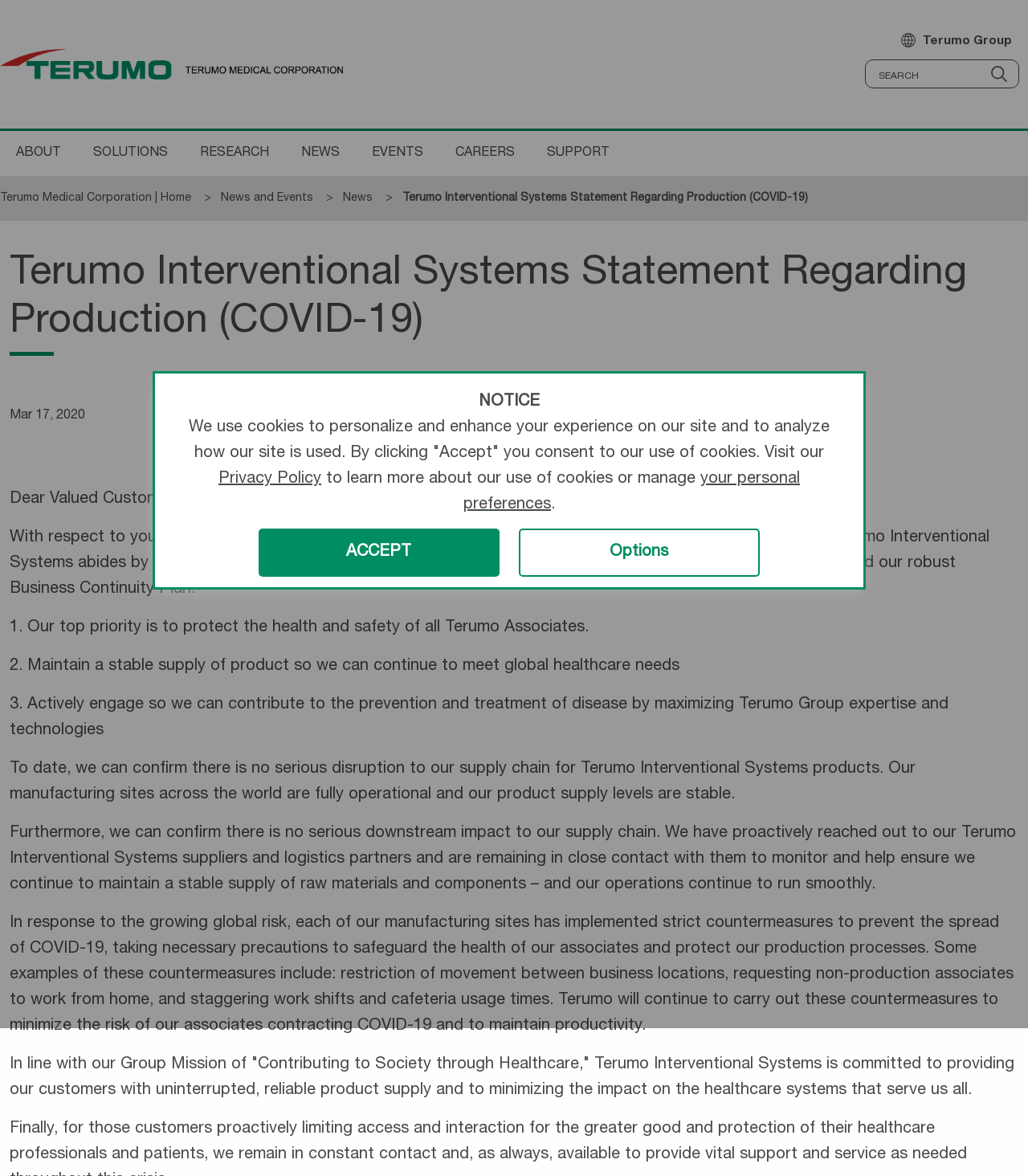Determine the bounding box coordinates of the element's region needed to click to follow the instruction: "Click to go to NEWS". Provide these coordinates as four float numbers between 0 and 1, formatted as [left, top, right, bottom].

[0.277, 0.111, 0.346, 0.15]